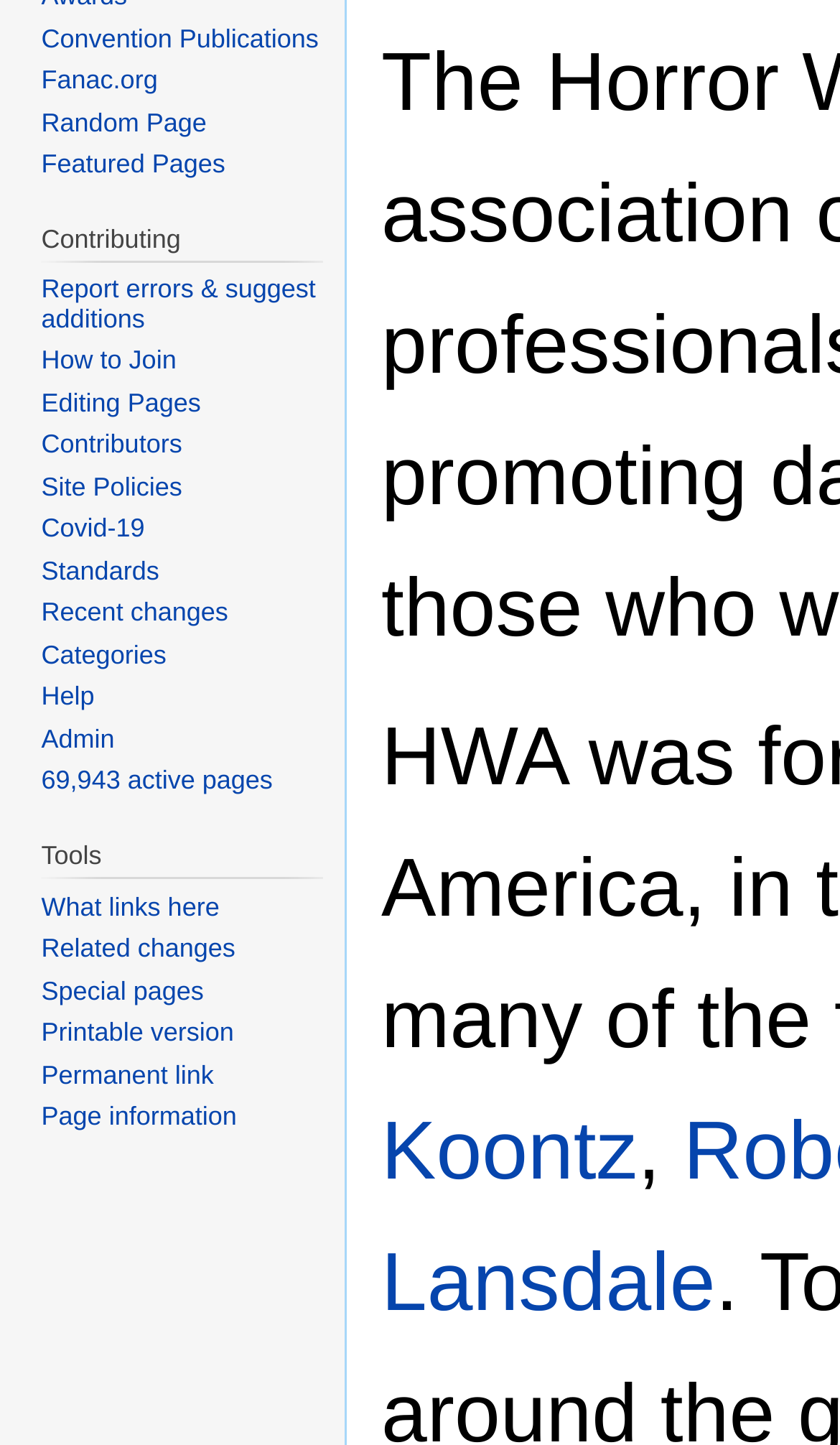Identify the bounding box for the described UI element: "Page information".

[0.049, 0.762, 0.282, 0.783]